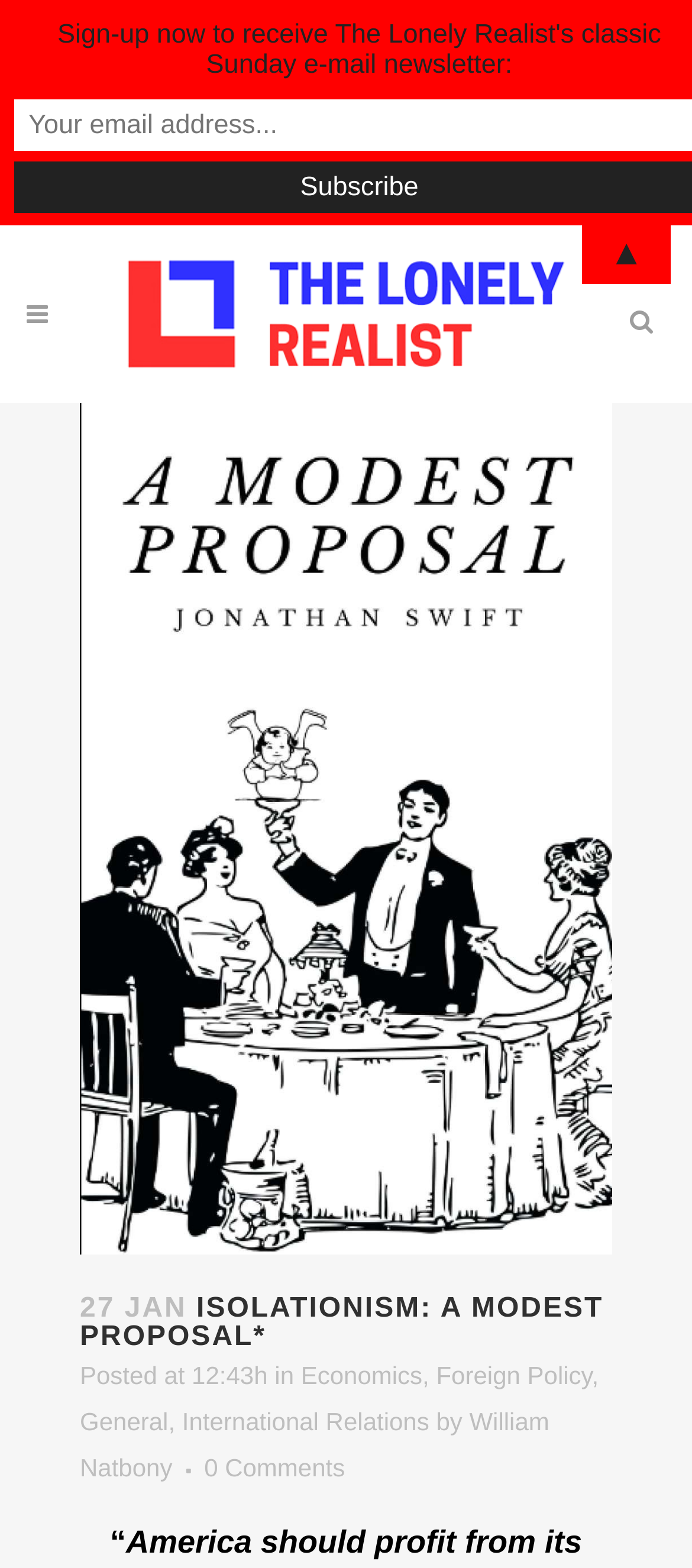Identify the bounding box coordinates of the section to be clicked to complete the task described by the following instruction: "Read the article". The coordinates should be four float numbers between 0 and 1, formatted as [left, top, right, bottom].

[0.115, 0.826, 0.885, 0.862]